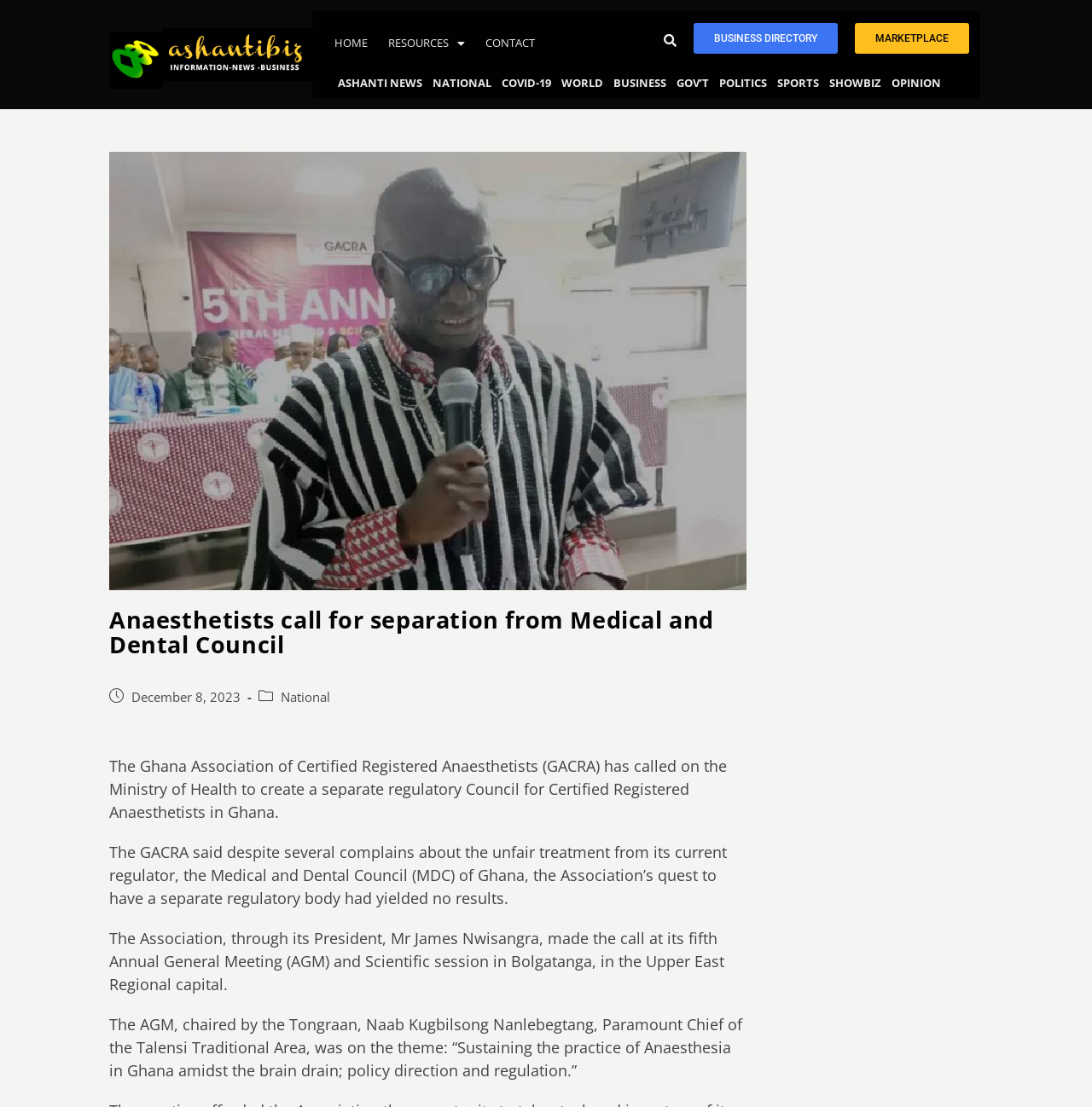Please specify the bounding box coordinates in the format (top-left x, top-left y, bottom-right x, bottom-right y), with all values as floating point numbers between 0 and 1. Identify the bounding box of the UI element described by: HOME

[0.297, 0.021, 0.346, 0.057]